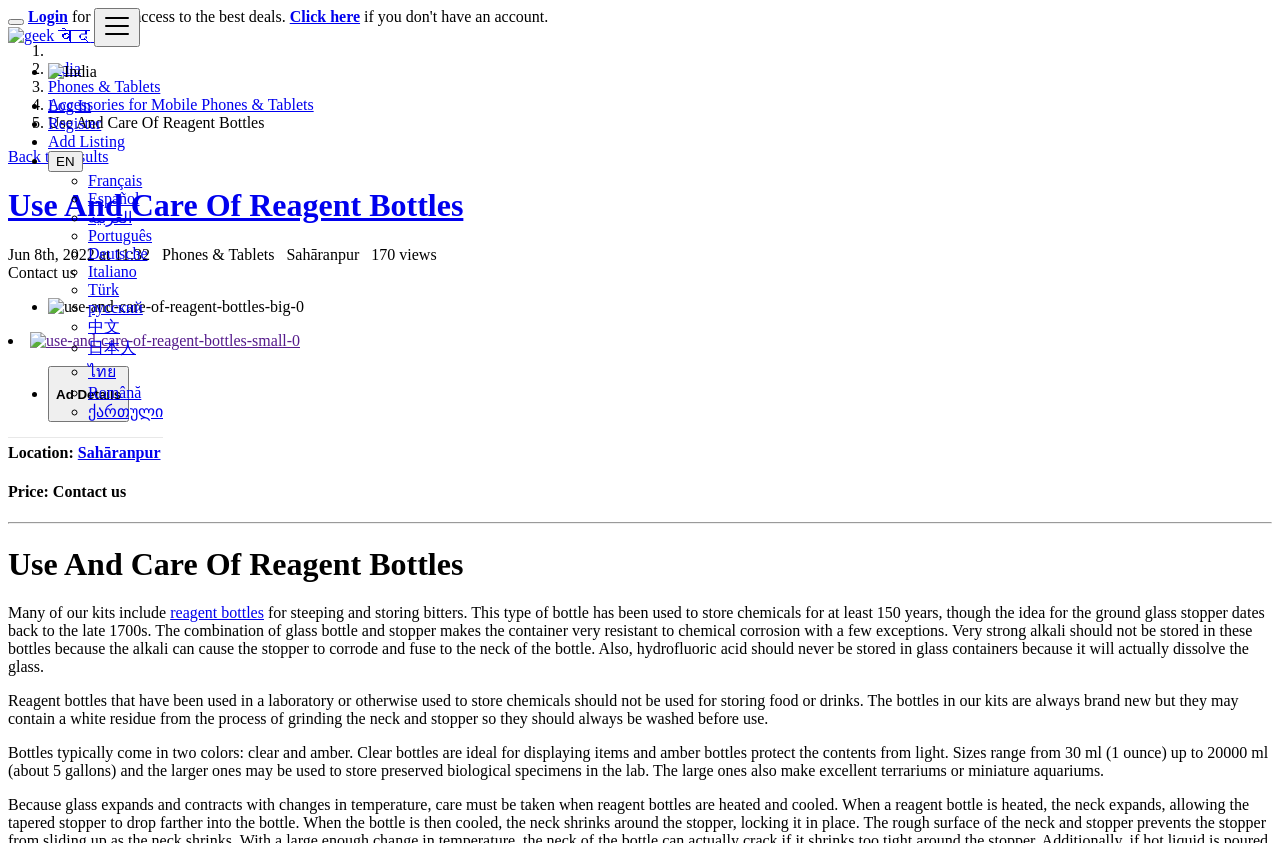Please pinpoint the bounding box coordinates for the region I should click to adhere to this instruction: "Click the 'Log In' link".

[0.038, 0.115, 0.071, 0.135]